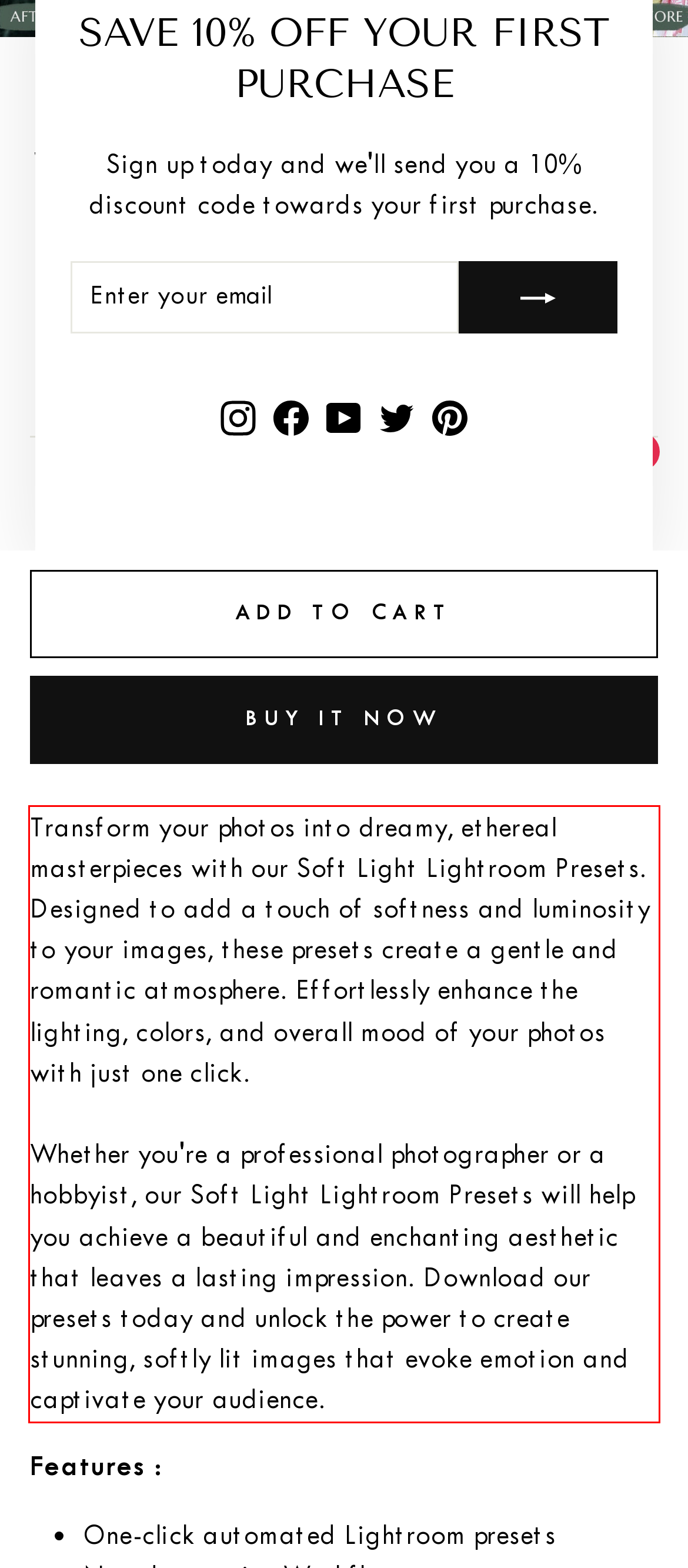Given a webpage screenshot, locate the red bounding box and extract the text content found inside it.

Transform your photos into dreamy, ethereal masterpieces with our Soft Light Lightroom Presets. Designed to add a touch of softness and luminosity to your images, these presets create a gentle and romantic atmosphere. Effortlessly enhance the lighting, colors, and overall mood of your photos with just one click. Whether you're a professional photographer or a hobbyist, our Soft Light Lightroom Presets will help you achieve a beautiful and enchanting aesthetic that leaves a lasting impression. Download our presets today and unlock the power to create stunning, softly lit images that evoke emotion and captivate your audience.